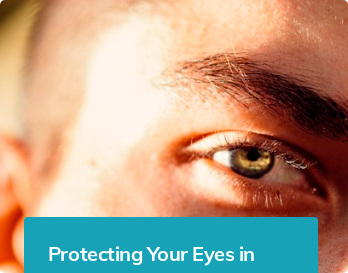Give a comprehensive caption that covers the entire image content.

The image features a close-up of an eye, illuminated by natural light, showcasing its striking details and vibrant colors. The focus is on the eye’s pupil and the surrounding iris, which appears radiant and expressive. Below the image, a bold caption reads, "Protecting Your Eyes in," highlighting the importance of eye safety and health, particularly in the context of UV radiation risks from the sun. This visually captivating portrayal emphasizes the need for awareness in safeguarding our eyes from potential harm while encouraging viewers to engage with the topic.